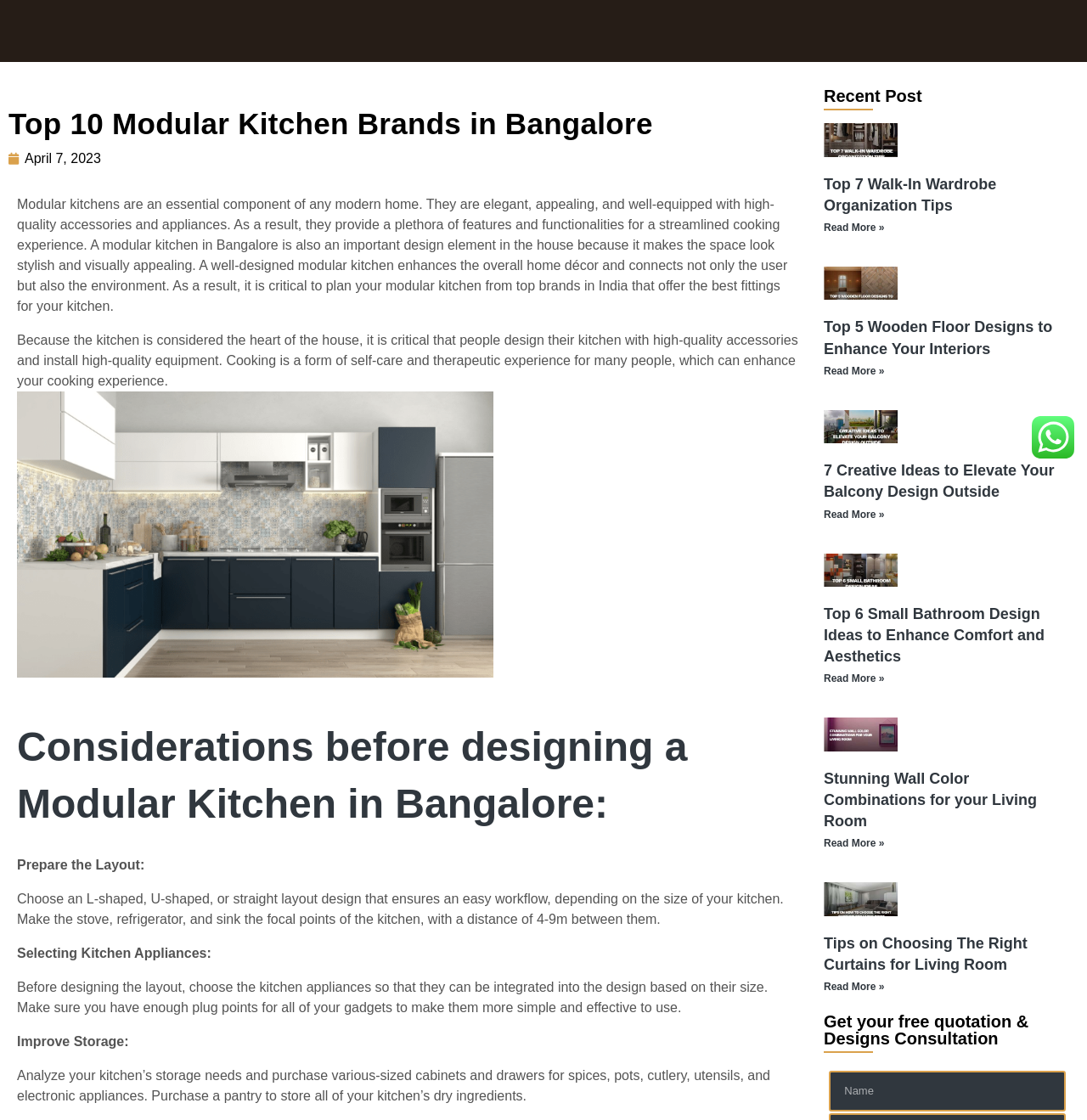Determine the bounding box for the UI element that matches this description: "alt="🔍"".

None